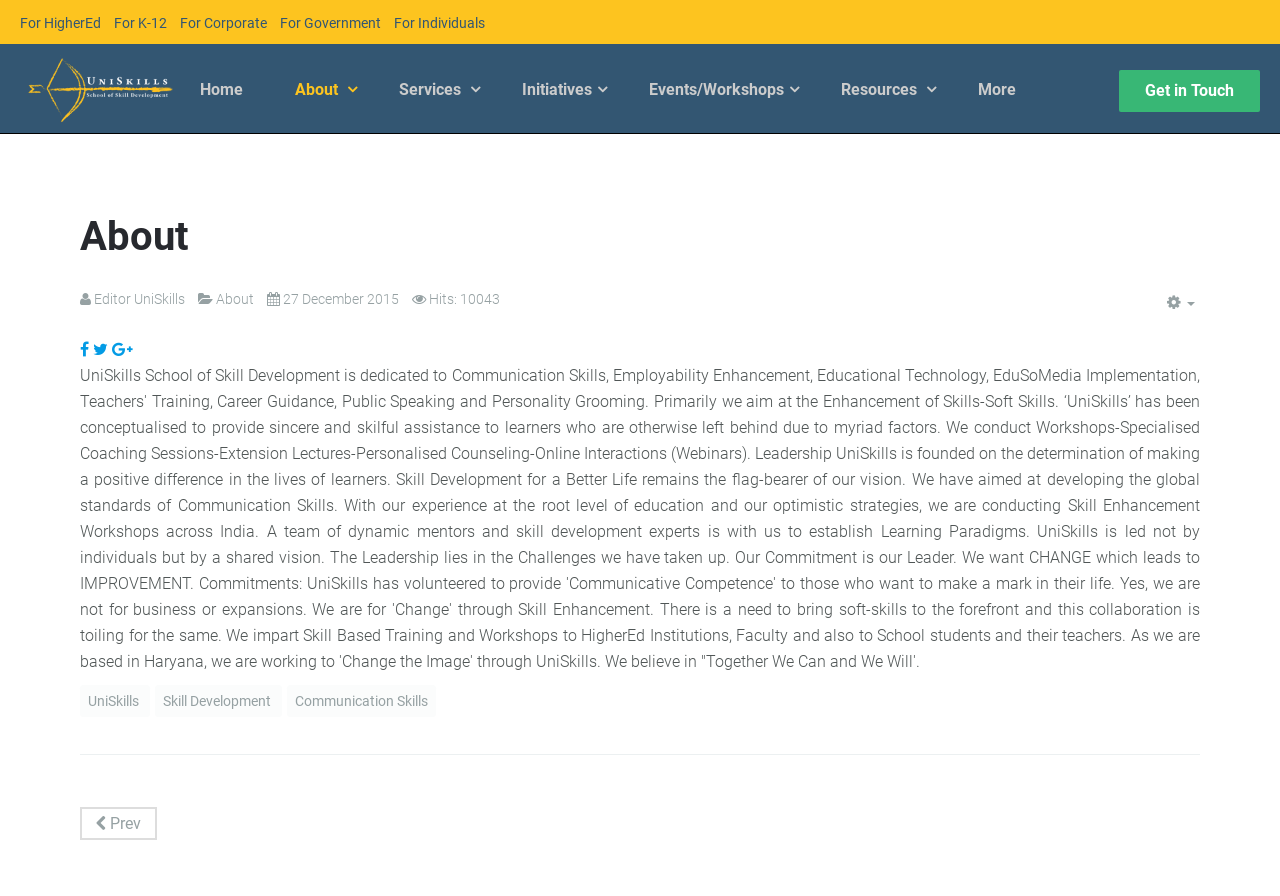Identify the bounding box coordinates of the region that needs to be clicked to carry out this instruction: "View blog". Provide these coordinates as four float numbers ranging from 0 to 1, i.e., [left, top, right, bottom].

None